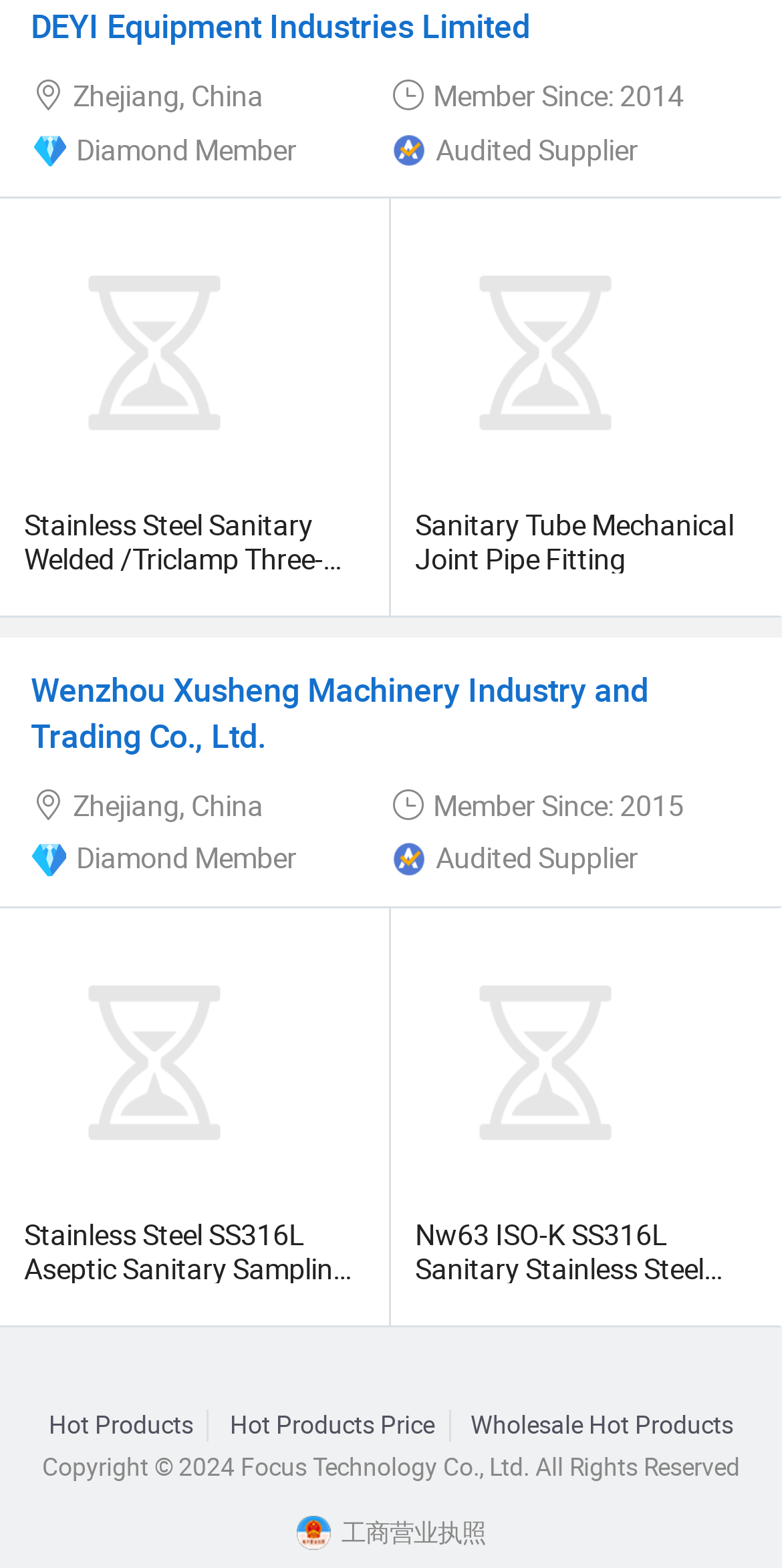Determine the bounding box coordinates of the clickable area required to perform the following instruction: "View Stainless Steel Sanitary Welded /Triclamp Three-Way Diaphragm Valve". The coordinates should be represented as four float numbers between 0 and 1: [left, top, right, bottom].

[0.0, 0.127, 0.394, 0.323]